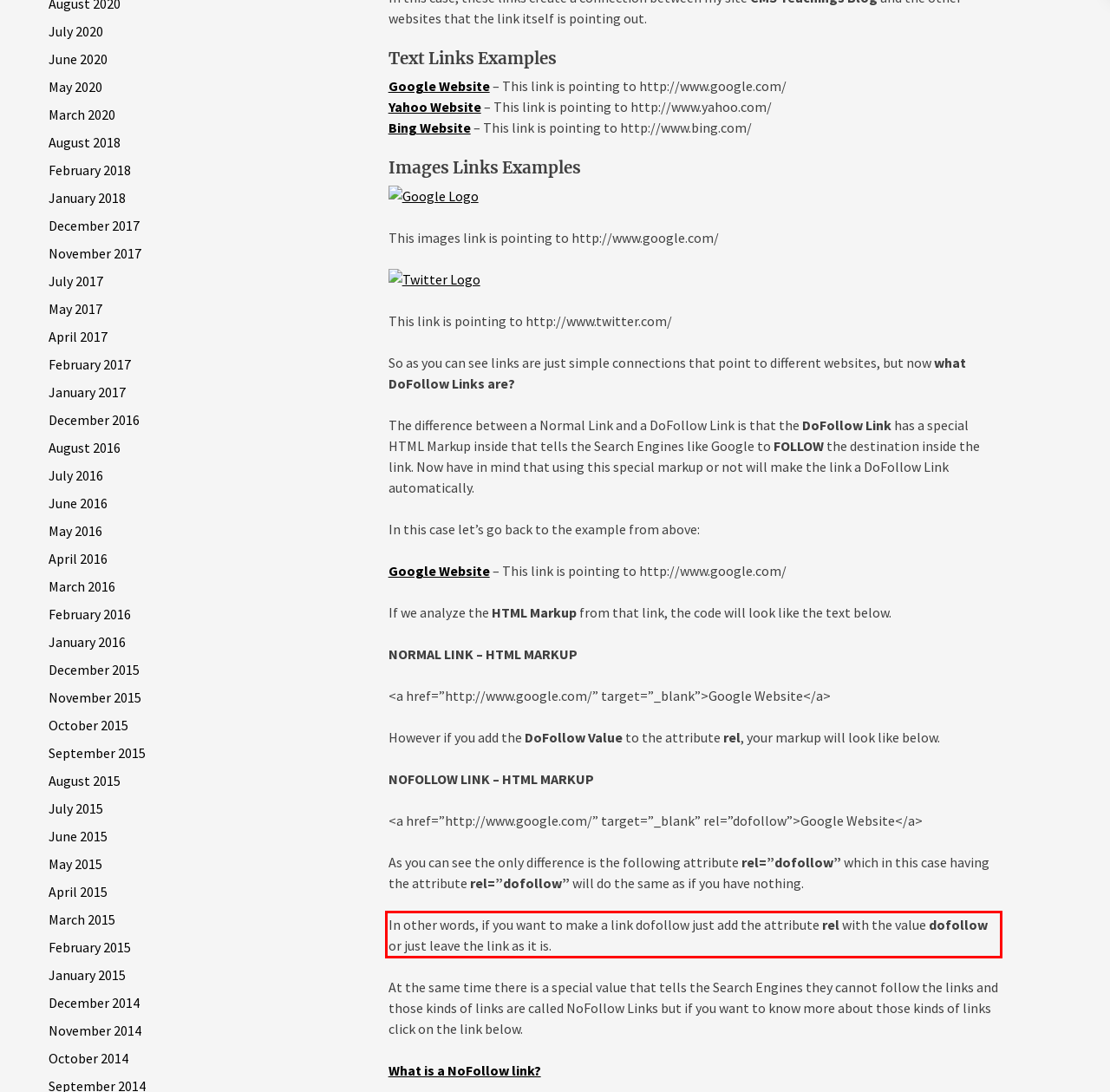Please look at the screenshot provided and find the red bounding box. Extract the text content contained within this bounding box.

In other words, if you want to make a link dofollow just add the attribute rel with the value dofollow or just leave the link as it is.